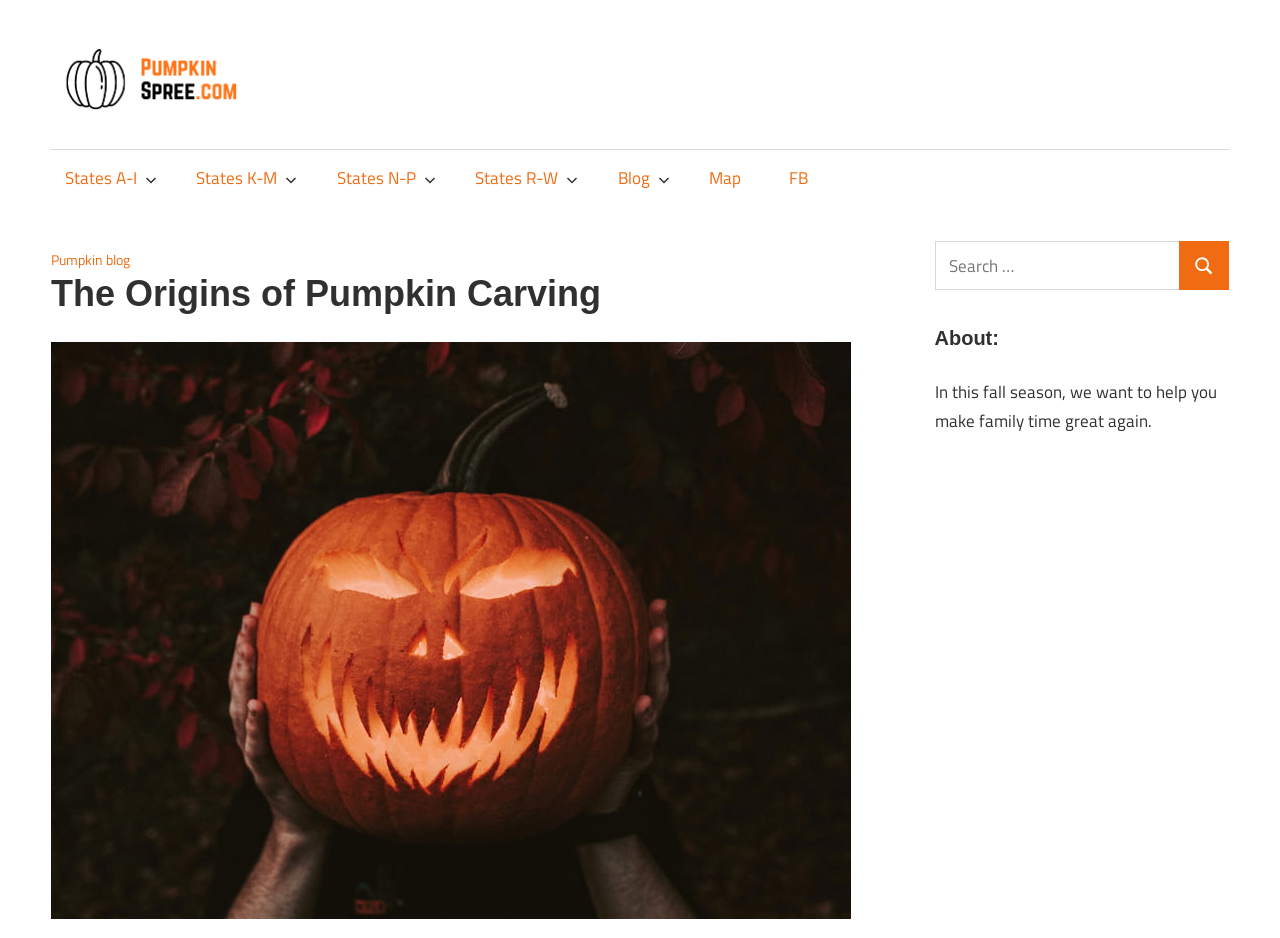Please identify the coordinates of the bounding box for the clickable region that will accomplish this instruction: "Visit pumpkinspree.com".

[0.04, 0.037, 0.215, 0.065]